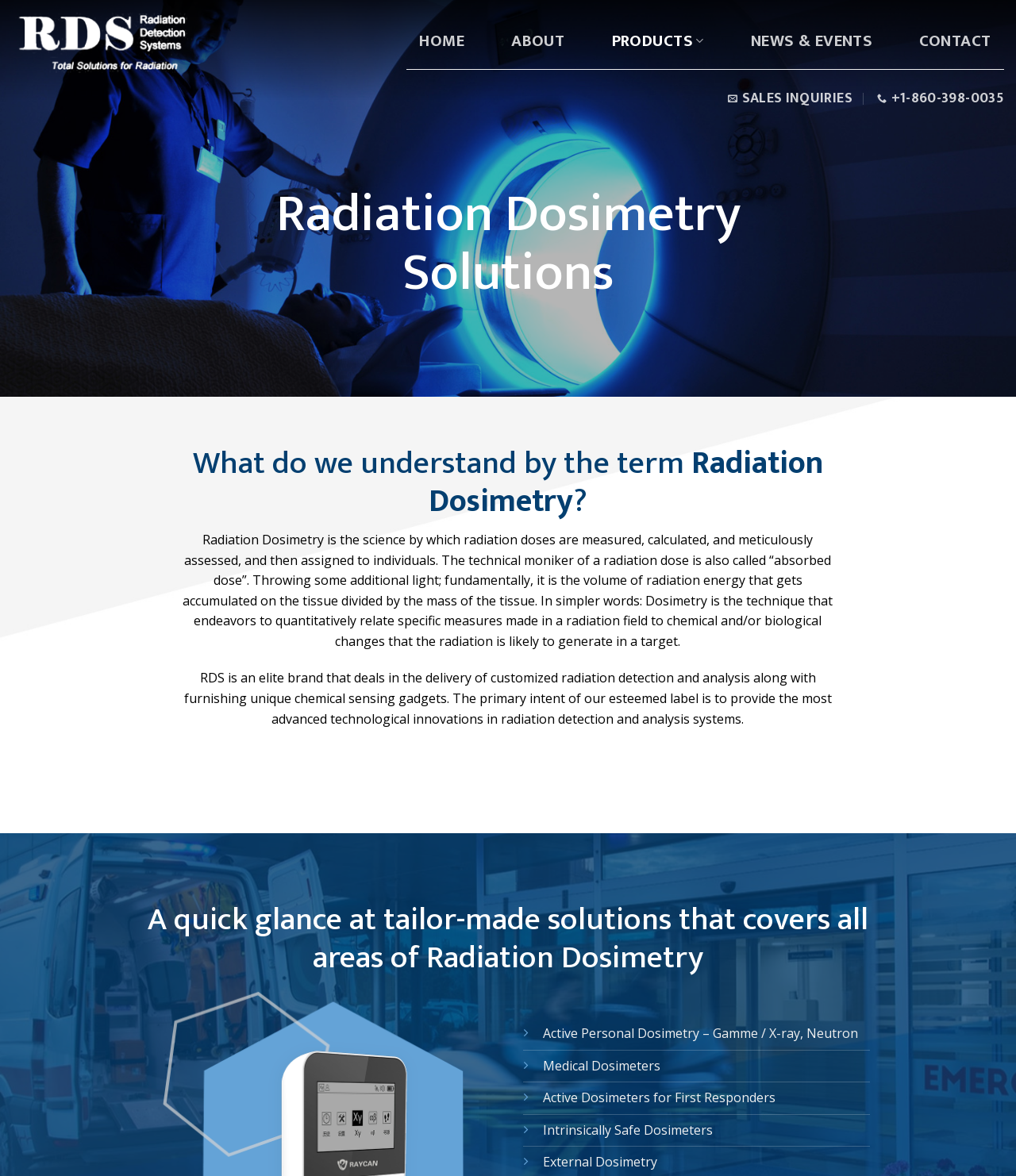What is the purpose of RDS?
Please answer the question with a detailed and comprehensive explanation.

According to the webpage, RDS aims to provide the most advanced technological innovations in radiation detection and analysis systems, as stated in the paragraph describing RDS.